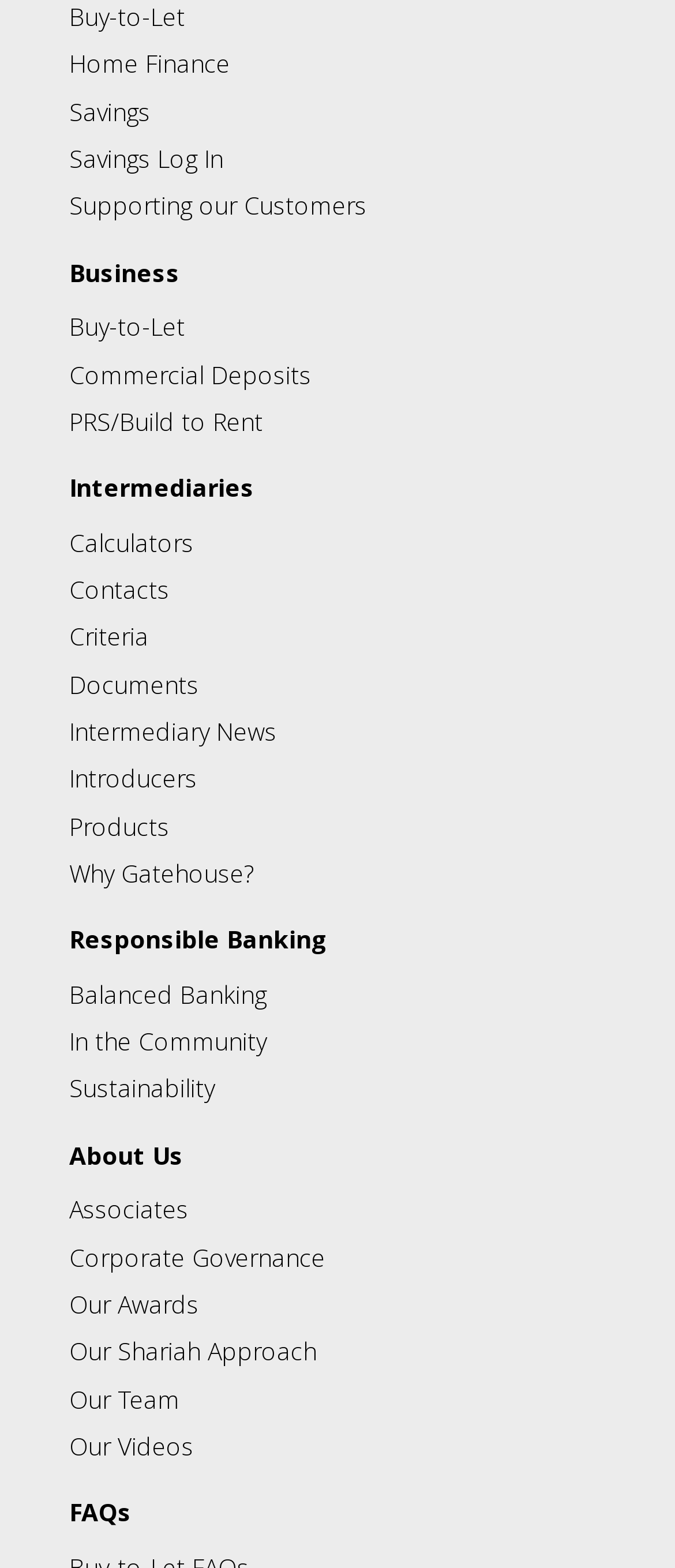Identify the bounding box coordinates of the part that should be clicked to carry out this instruction: "Go to Business".

[0.103, 0.164, 0.897, 0.185]